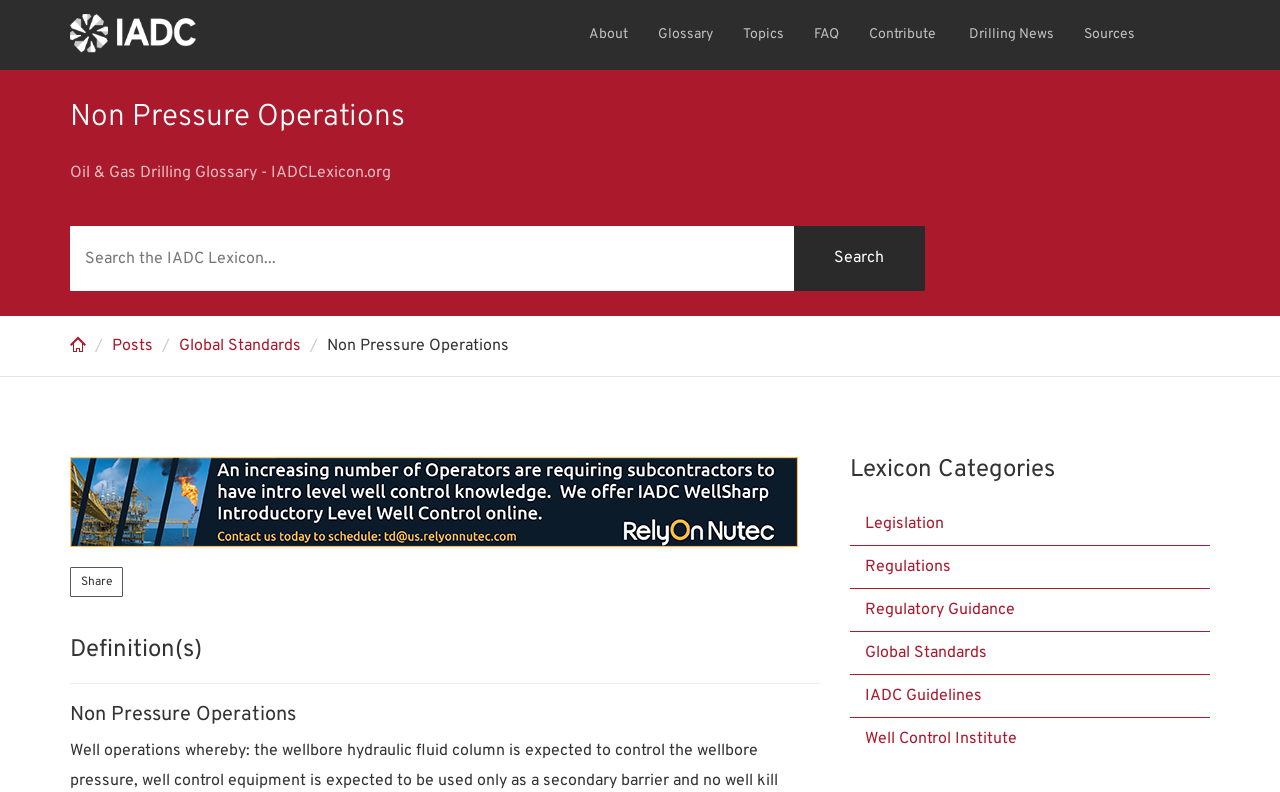What is the topic of the current webpage?
Using the information from the image, answer the question thoroughly.

I found a heading with the text 'Non Pressure Operations' at the top of the webpage, which suggests that the topic of the current webpage is 'Non Pressure Operations'.